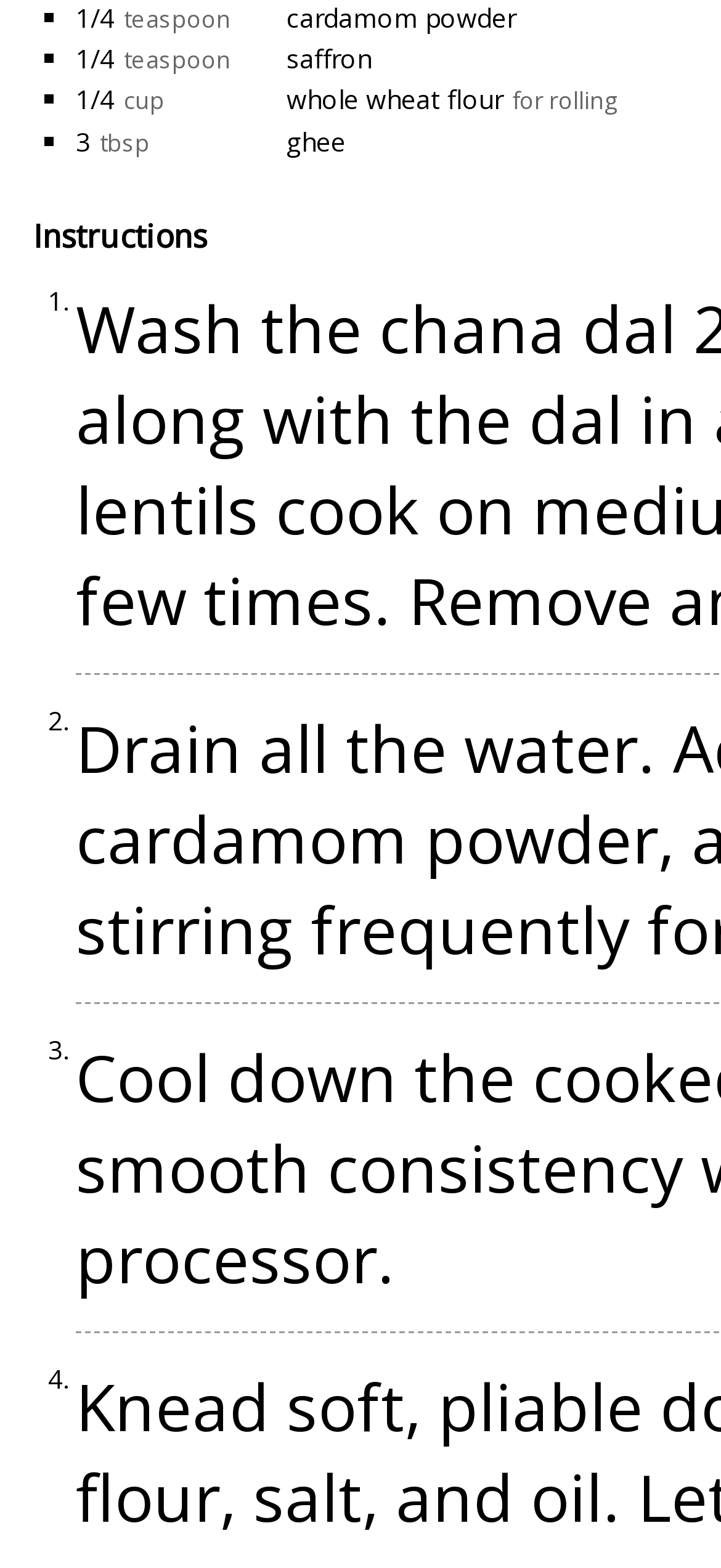Using the provided description: "saffron", find the bounding box coordinates of the corresponding UI element. The output should be four float numbers between 0 and 1, in the format [left, top, right, bottom].

[0.397, 0.026, 0.515, 0.048]